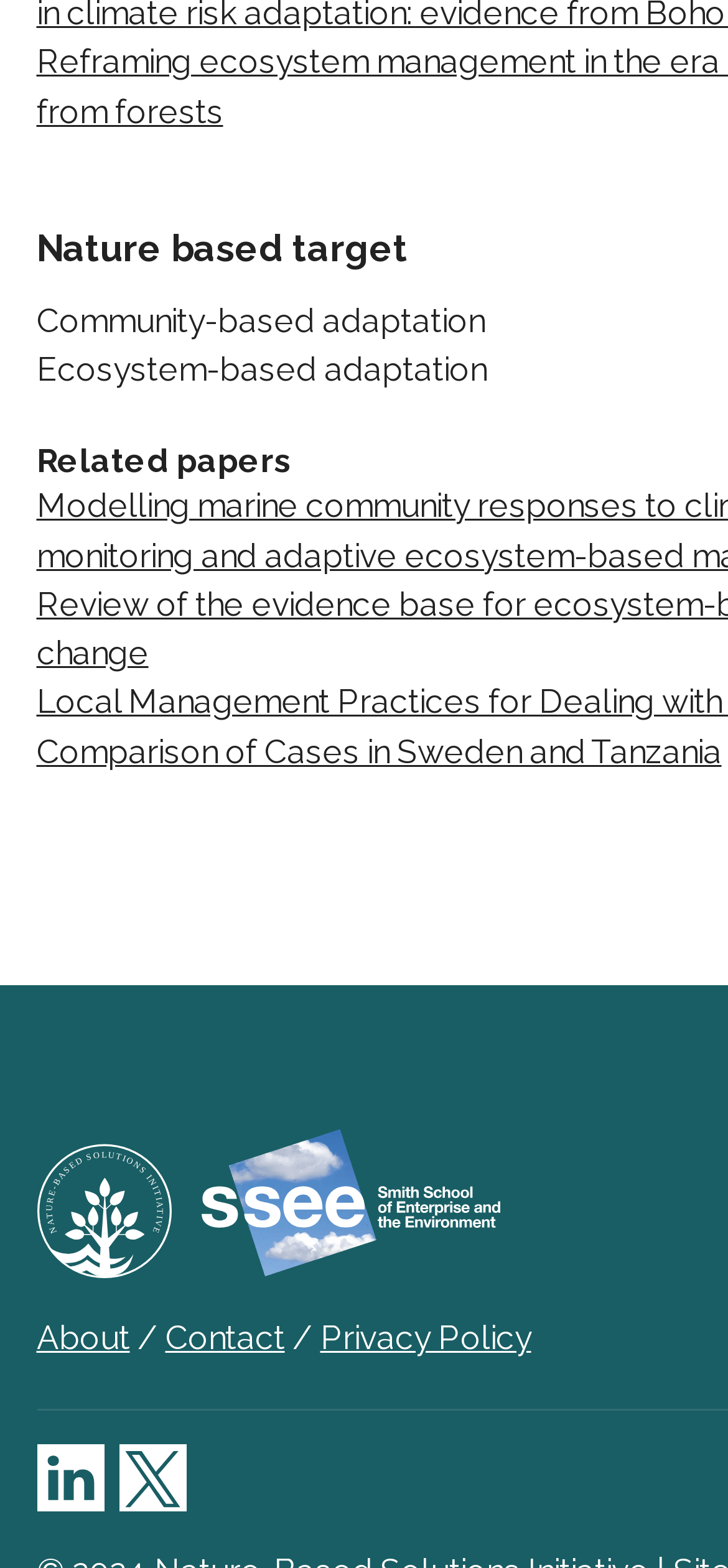What is the text above the 'NbSI - Mangrove and sea - logo'?
From the screenshot, provide a brief answer in one word or phrase.

Community-based adaptation